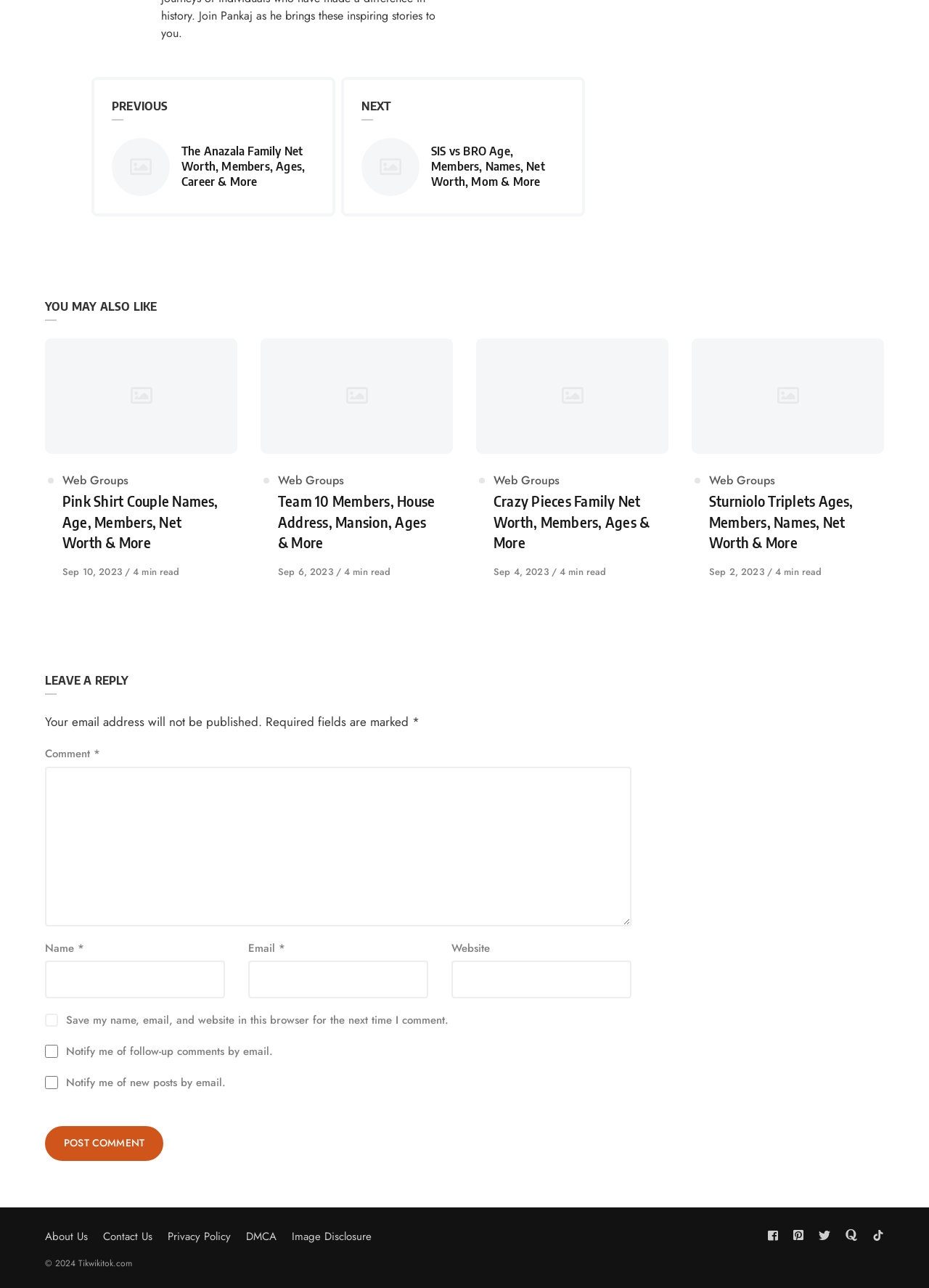How many minutes does it take to read the article about Crazy Pieces Family?
Using the visual information, answer the question in a single word or phrase.

4 min